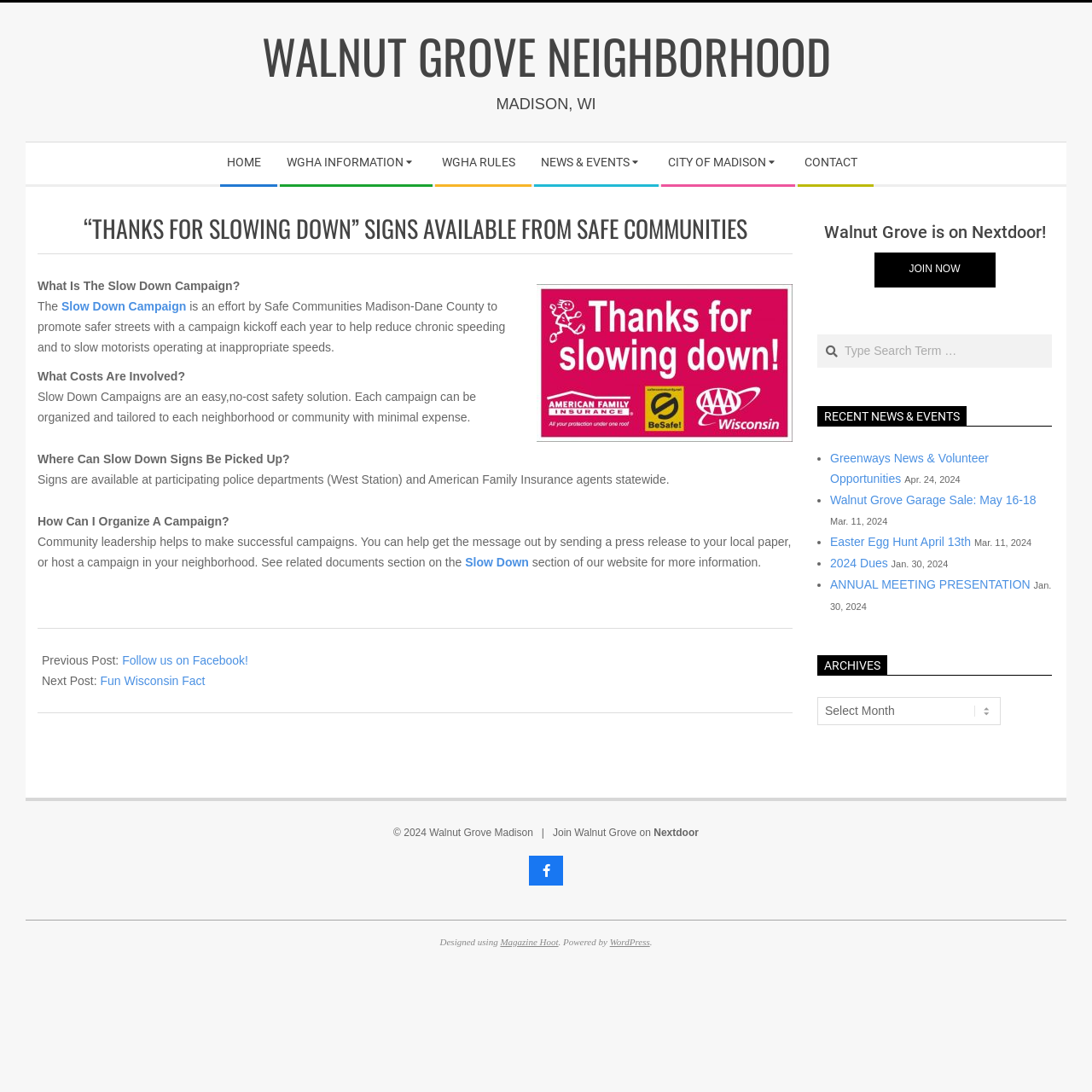Provide the bounding box coordinates of the HTML element this sentence describes: "Join Now".

[0.8, 0.231, 0.911, 0.263]